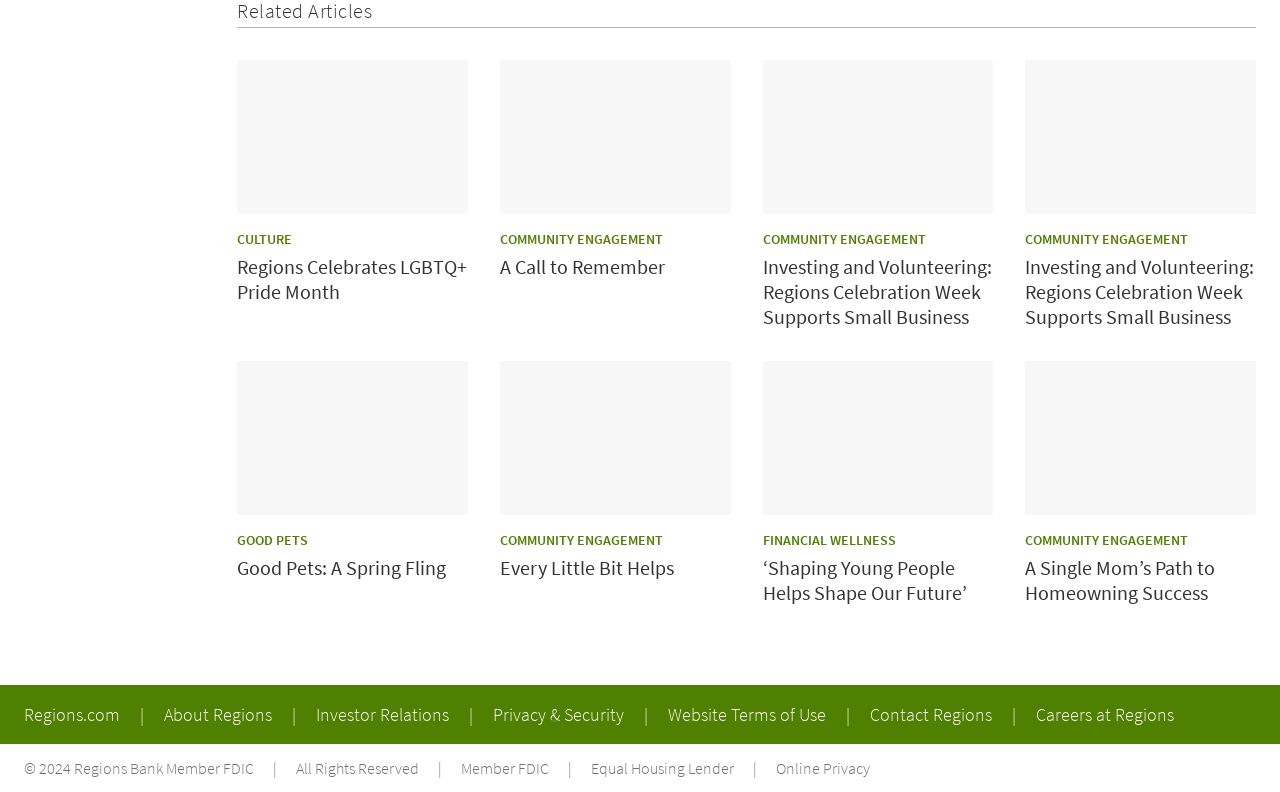Determine the bounding box coordinates of the UI element described below. Use the format (top-left x, top-left y, bottom-right x, bottom-right y) with floating point numbers between 0 and 1: Investor Relations

[0.247, 0.887, 0.354, 0.917]